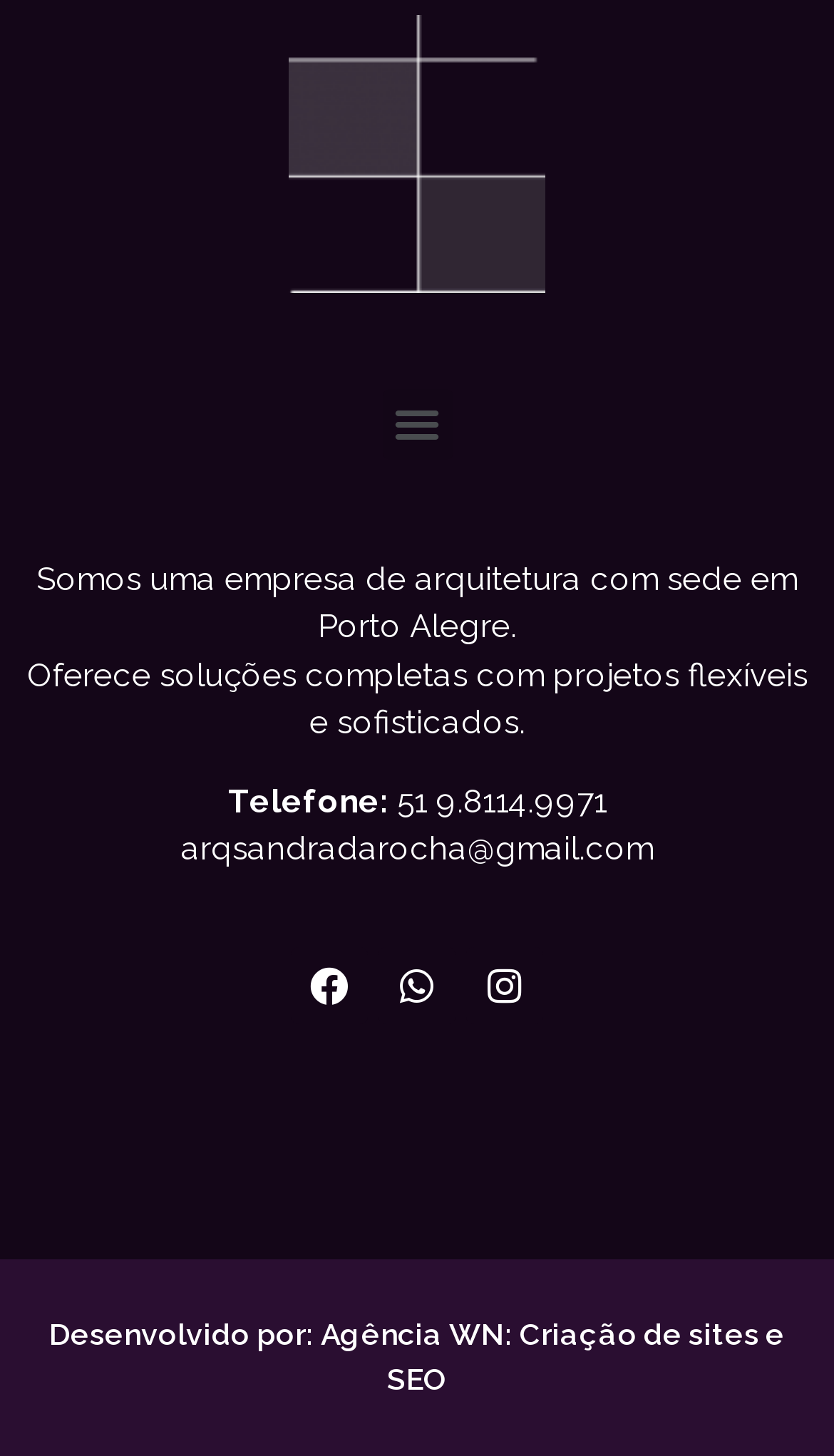Please mark the clickable region by giving the bounding box coordinates needed to complete this instruction: "Call the phone number".

[0.476, 0.537, 0.727, 0.564]